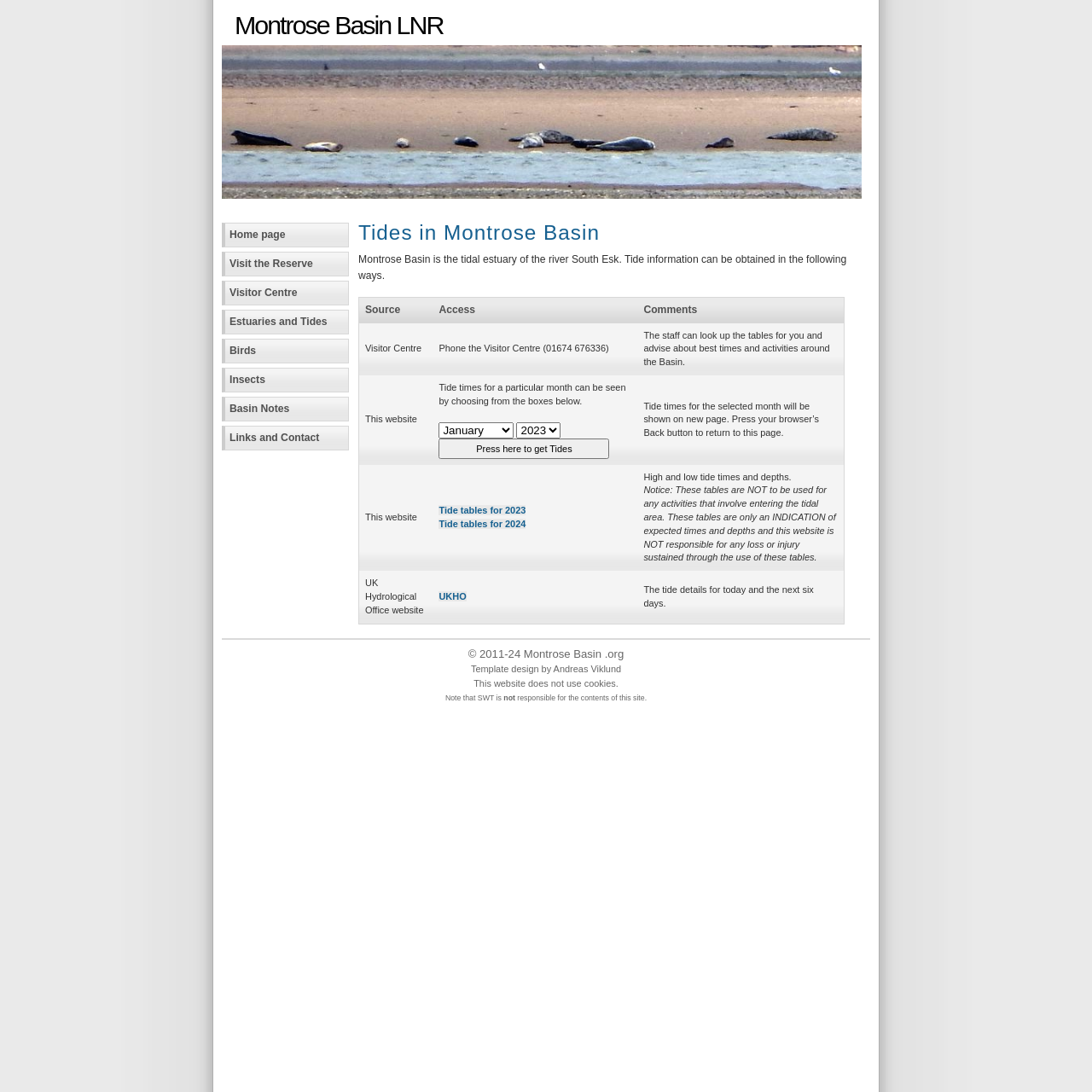From the element description Home page, predict the bounding box coordinates of the UI element. The coordinates must be specified in the format (top-left x, top-left y, bottom-right x, bottom-right y) and should be within the 0 to 1 range.

[0.203, 0.204, 0.32, 0.227]